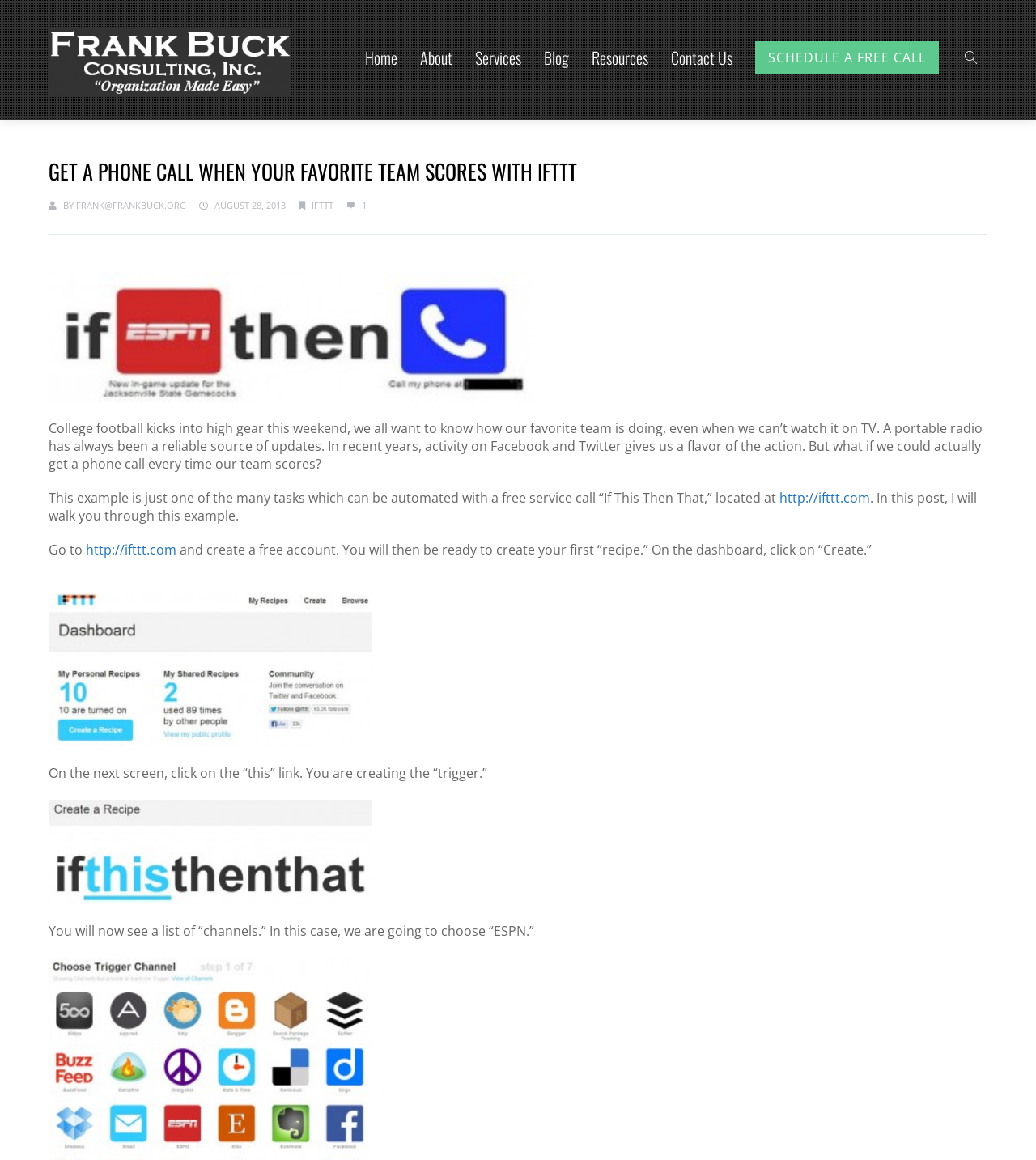Please determine the bounding box coordinates of the clickable area required to carry out the following instruction: "Click on the 'Contact Us' link". The coordinates must be four float numbers between 0 and 1, represented as [left, top, right, bottom].

[0.637, 0.02, 0.718, 0.08]